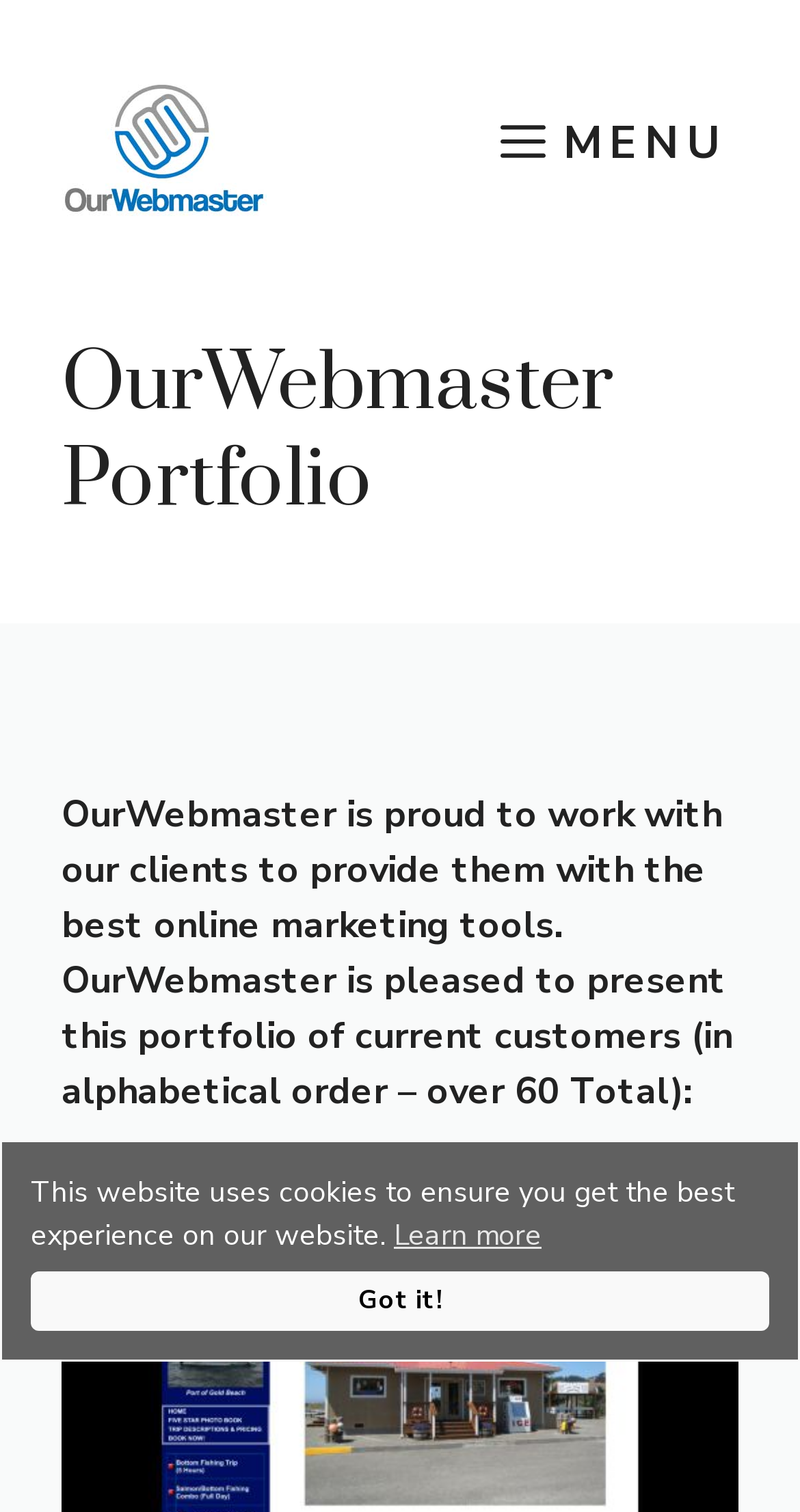What is the function of the 'MENU' button?
Using the details from the image, give an elaborate explanation to answer the question.

The 'MENU' button is located in the navigation section of the webpage and is labeled as 'Mobile Toggle'. It is likely that clicking this button will expand the navigation menu, allowing users to access more options.